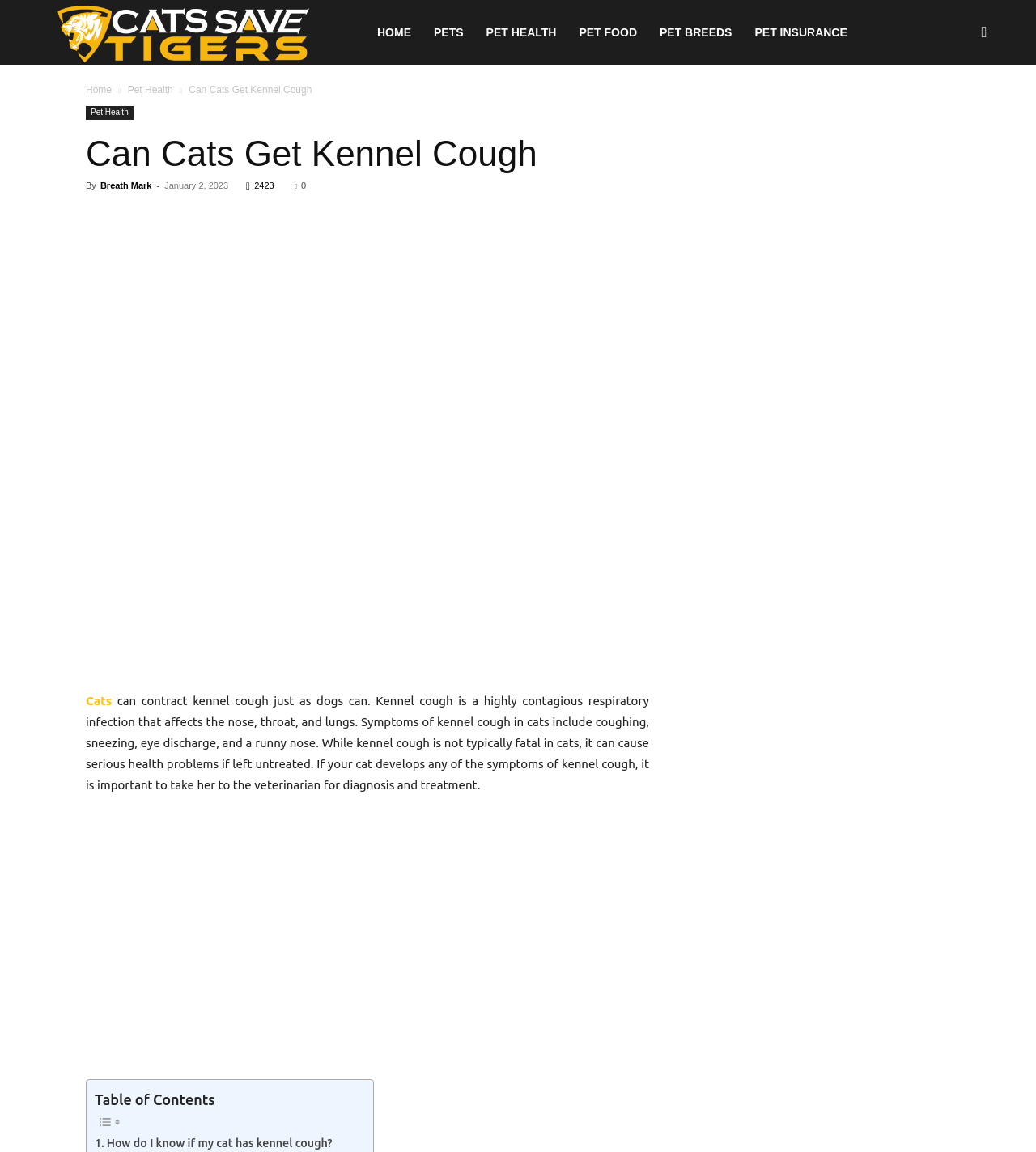Pinpoint the bounding box coordinates of the element you need to click to execute the following instruction: "Search for pet products". The bounding box should be represented by four float numbers between 0 and 1, in the format [left, top, right, bottom].

[0.931, 0.023, 0.969, 0.034]